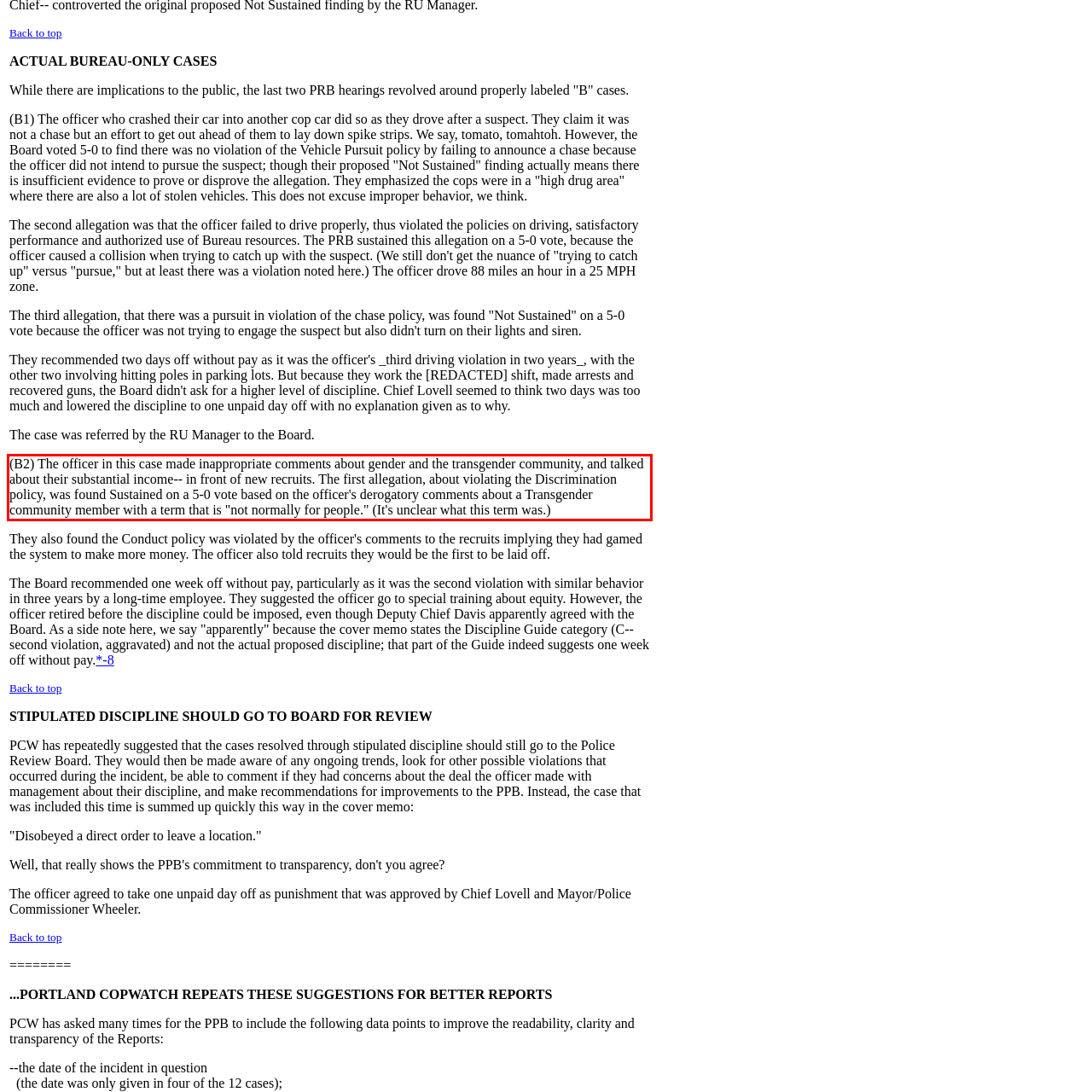Please perform OCR on the UI element surrounded by the red bounding box in the given webpage screenshot and extract its text content.

(B2) The officer in this case made inappropriate comments about gender and the transgender community, and talked about their substantial income-- in front of new recruits. The first allegation, about violating the Discrimination policy, was found Sustained on a 5-0 vote based on the officer's derogatory comments about a Transgender community member with a term that is "not normally for people." (It's unclear what this term was.)